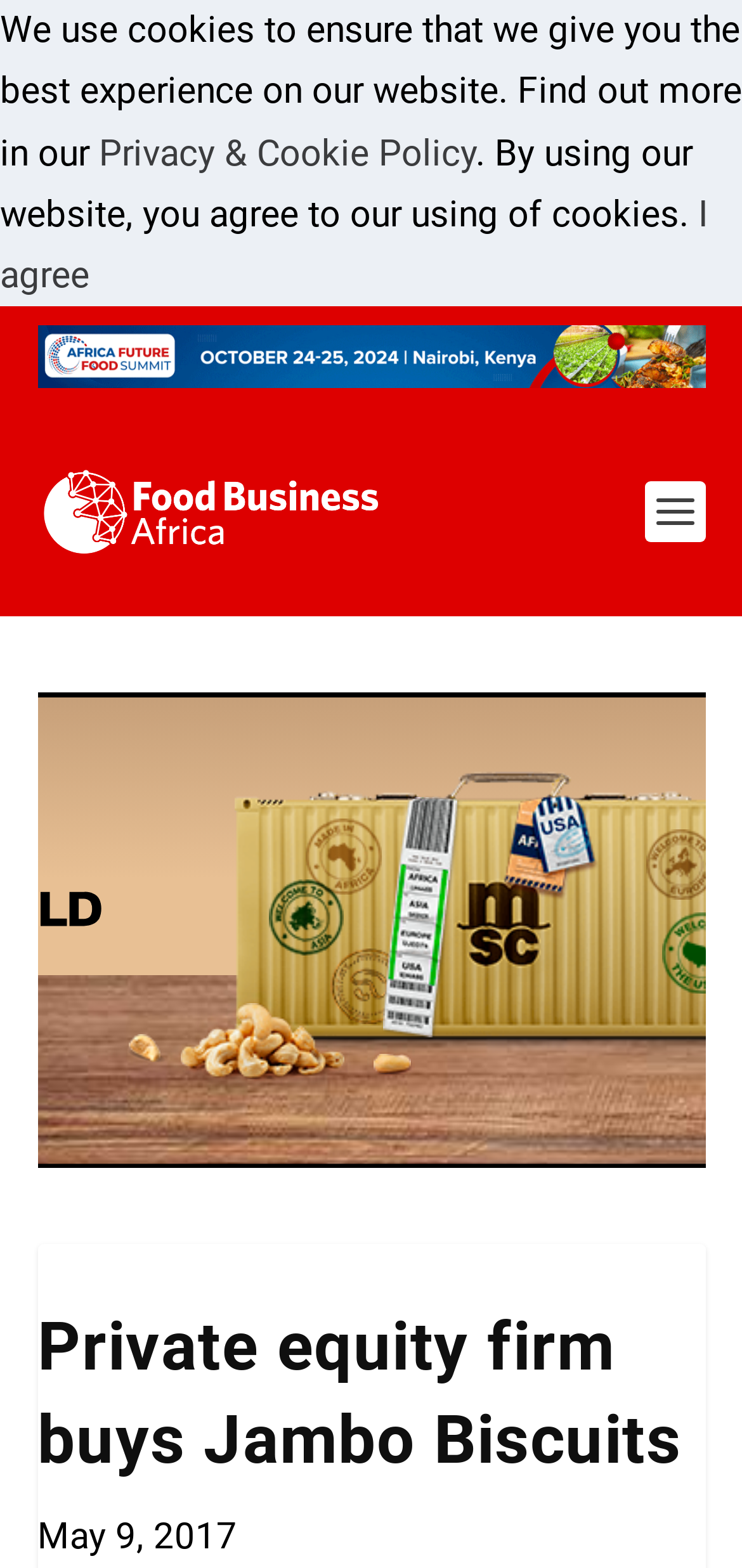Extract the bounding box for the UI element that matches this description: "alt="Food Business Africa Magazine"".

[0.05, 0.296, 0.516, 0.357]